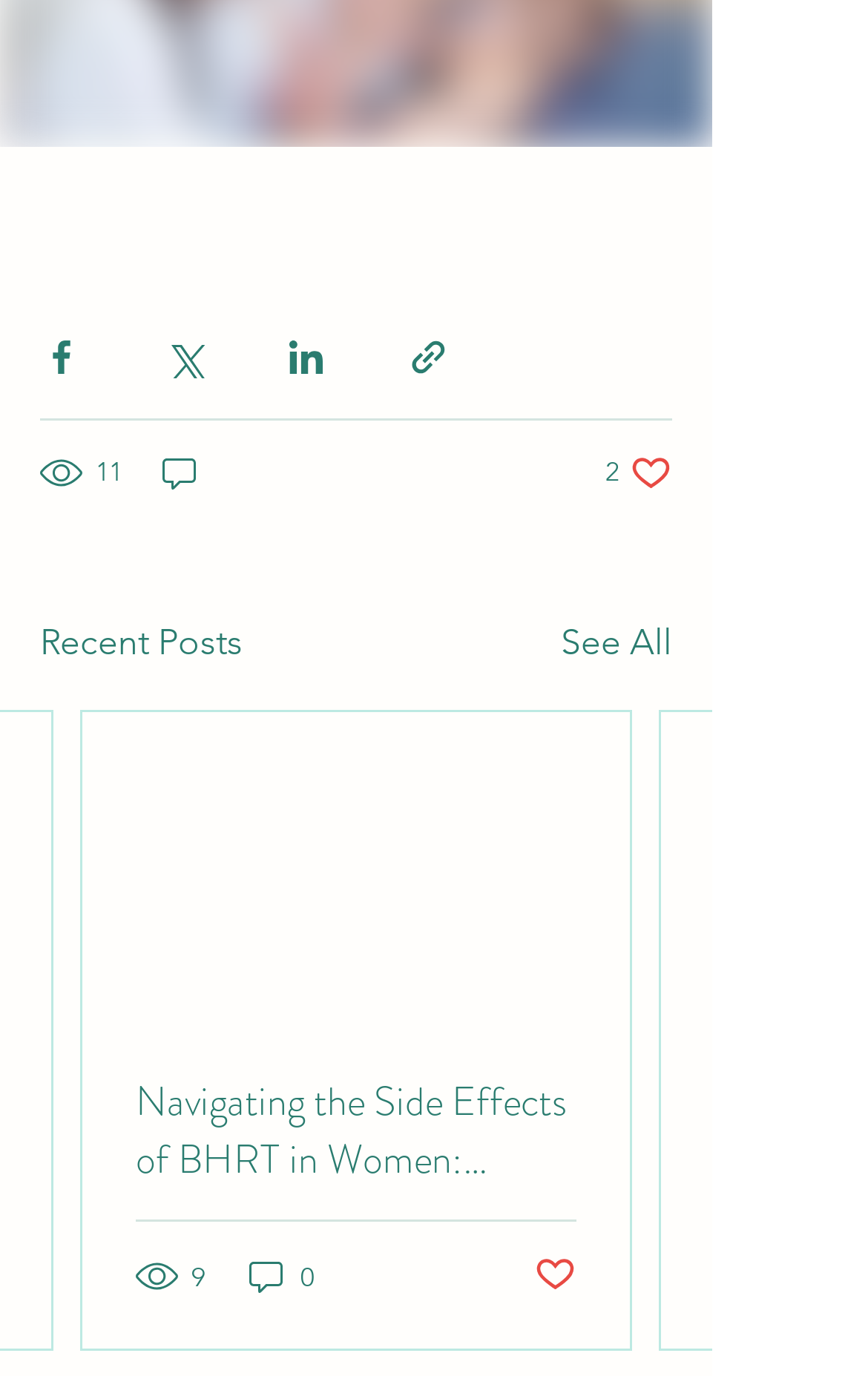Please identify the bounding box coordinates of the element that needs to be clicked to perform the following instruction: "Share via Facebook".

[0.046, 0.244, 0.095, 0.274]